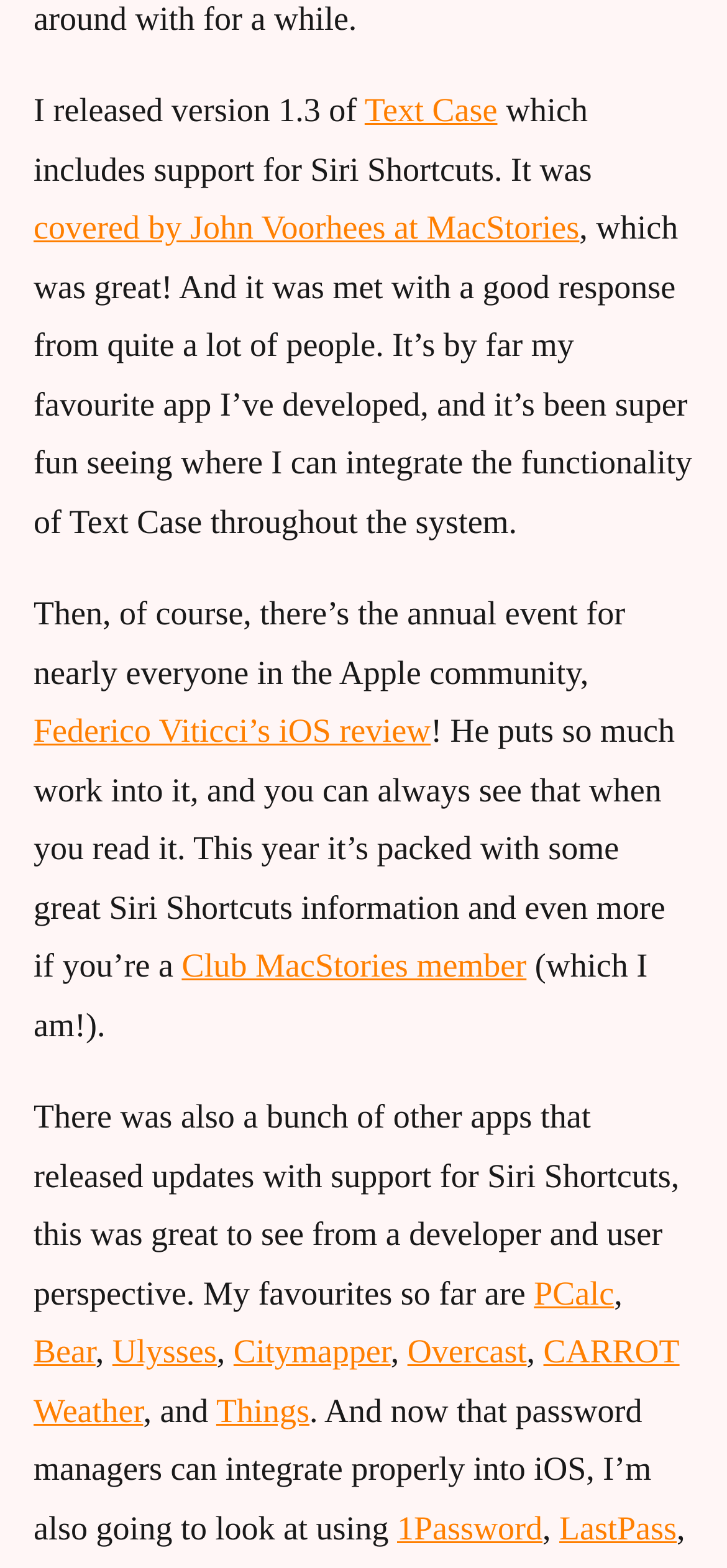Specify the bounding box coordinates of the element's area that should be clicked to execute the given instruction: "visit Text Case website". The coordinates should be four float numbers between 0 and 1, i.e., [left, top, right, bottom].

[0.502, 0.059, 0.684, 0.082]